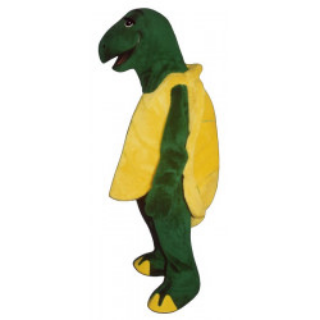Using the details in the image, give a detailed response to the question below:
How much does the Mascot costume #122-Z Tortoise cost?

The price of the Mascot costume #122-Z Tortoise is $1,345.00, as explicitly mentioned in the caption.